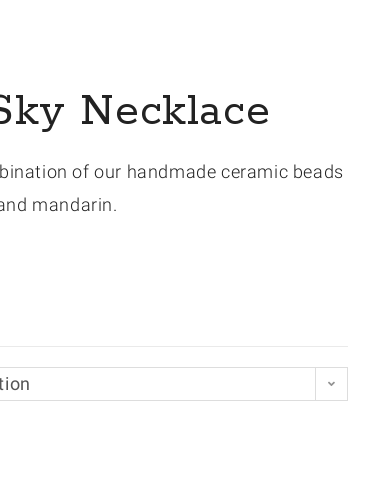Detail every significant feature and component of the image.

The image features the stunning "Arizona Desert Sky Necklace," a beautifully crafted piece made from a harmonious blend of handmade ceramic beads. The necklace showcases a vibrant palette of rich shades including scarlet, rose, and mandarin, making it a perfect accessory for various occasions. This medium-length necklace can elevate any outfit, whether you're dressing up for a special event or going for a casual look with jeans. Its artistic design and versatile colors allow it to stand out, enhancing your style effortlessly. Additionally, it embodies craftsmanship and quality, making it an excellent choice for those who appreciate unique, handcrafted jewelry.